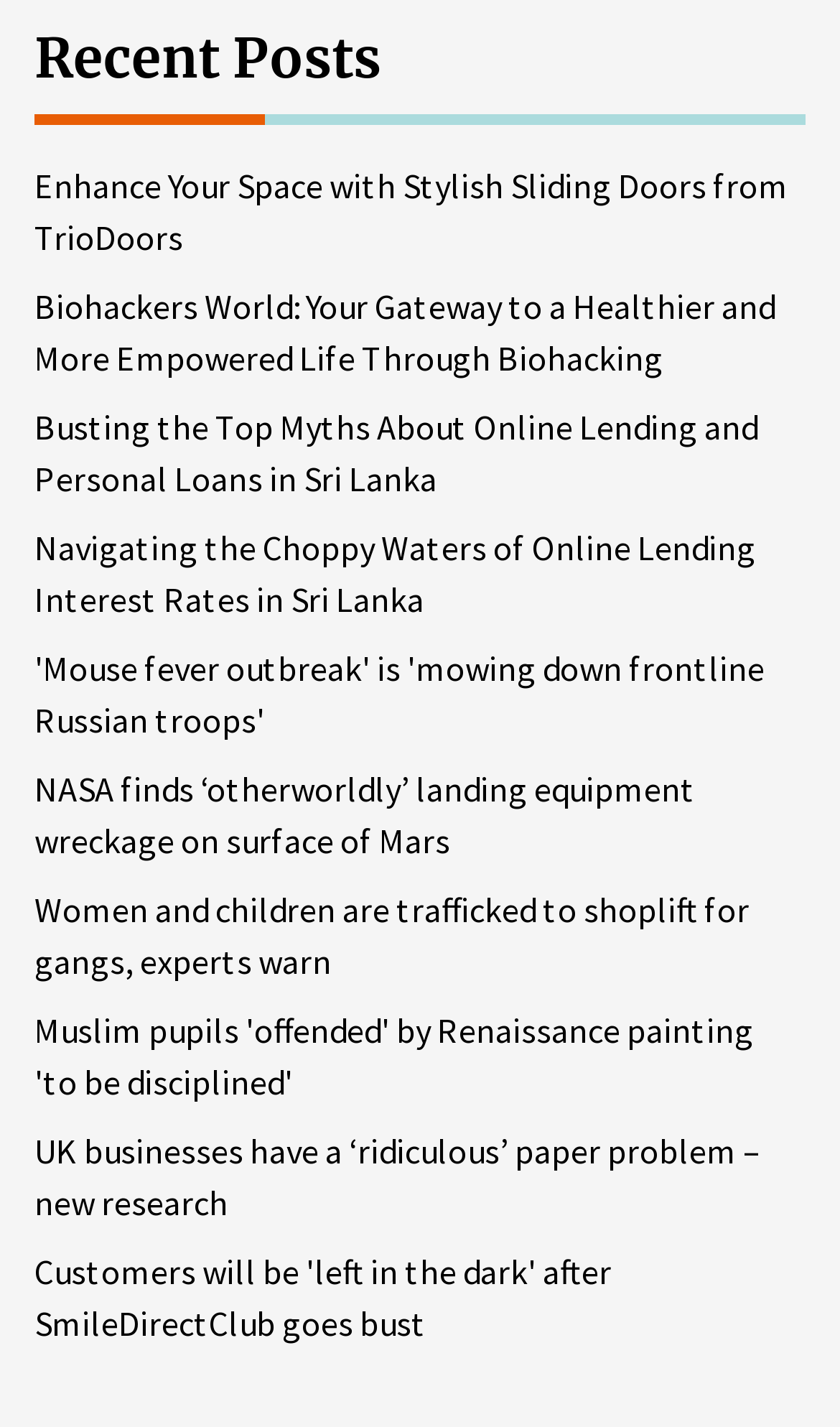Respond to the following question using a concise word or phrase: 
How many links are there on this webpage?

10